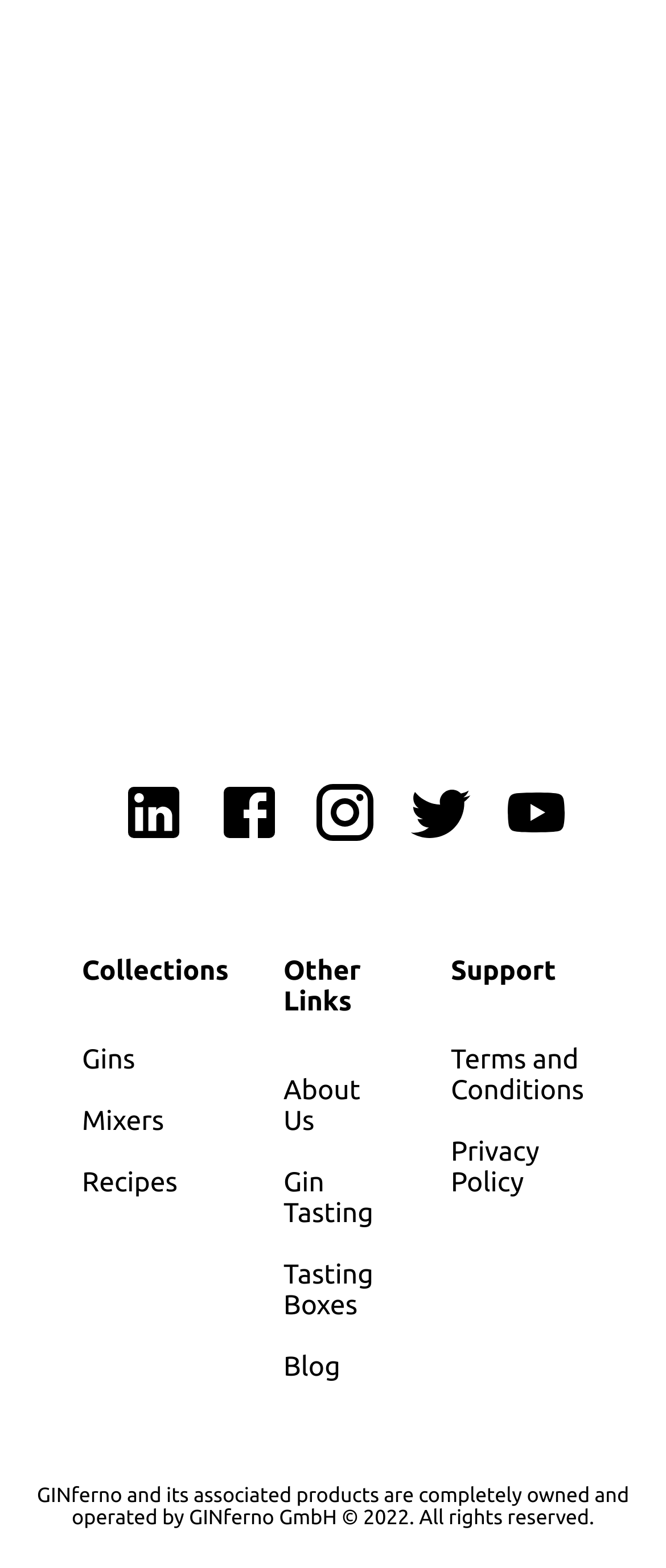Find the bounding box coordinates of the element's region that should be clicked in order to follow the given instruction: "Follow us on facebook". The coordinates should consist of four float numbers between 0 and 1, i.e., [left, top, right, bottom].

None